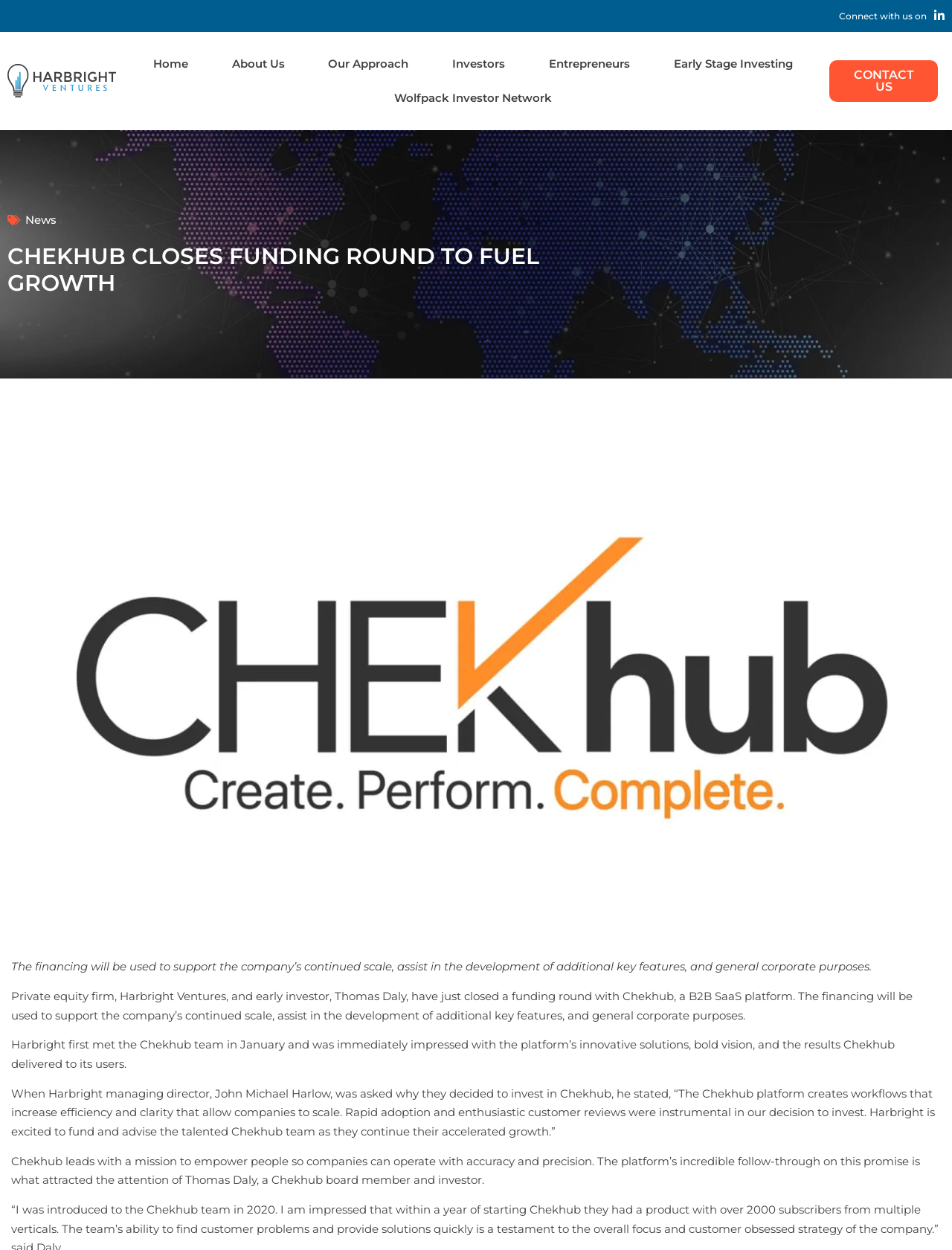Kindly determine the bounding box coordinates of the area that needs to be clicked to fulfill this instruction: "Read the 'News'".

[0.027, 0.17, 0.059, 0.181]